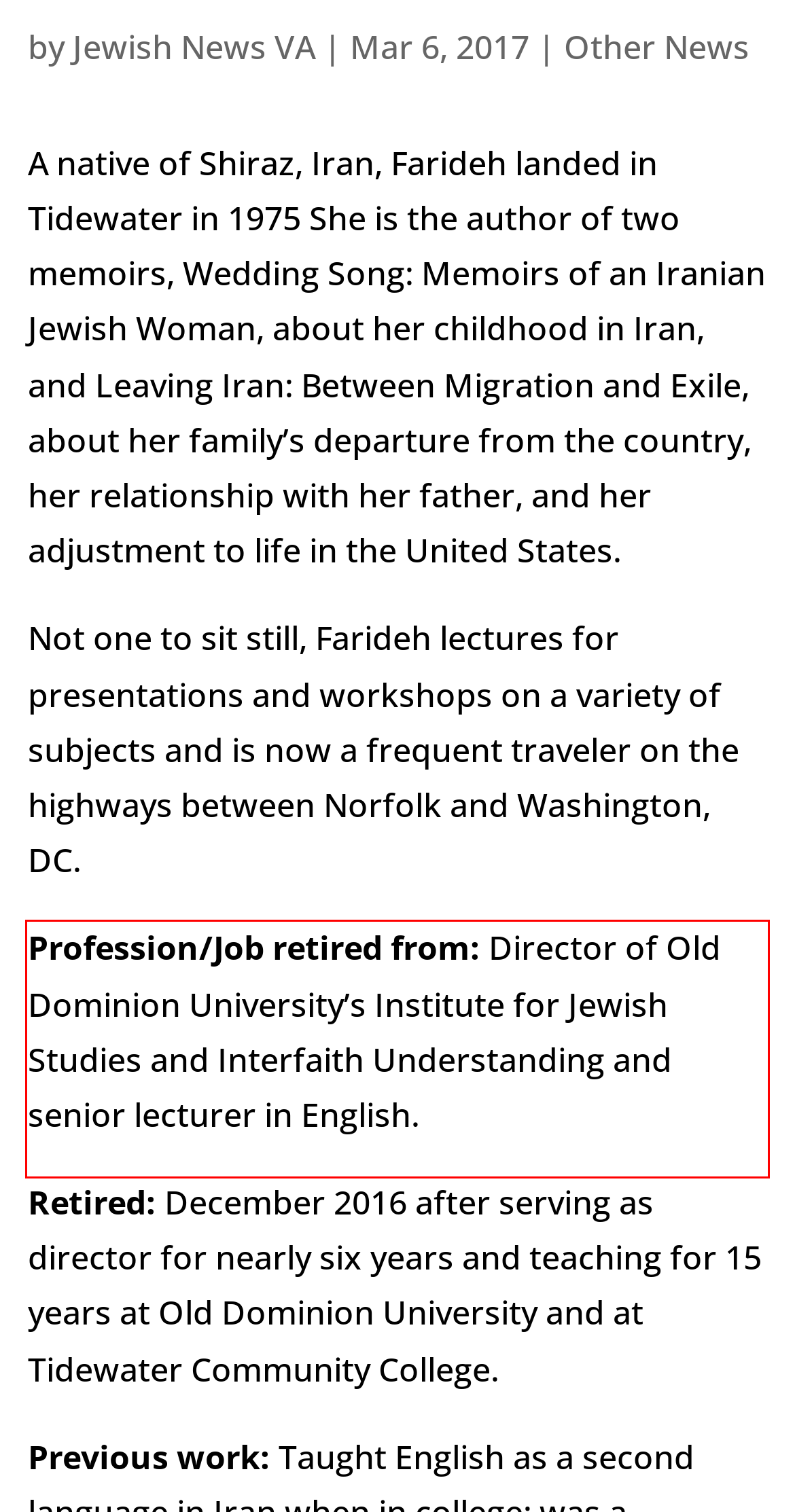Look at the webpage screenshot and recognize the text inside the red bounding box.

Profession/Job retired from: Director of Old Dominion University’s Institute for Jewish Studies and Interfaith Understanding and senior lecturer in English.